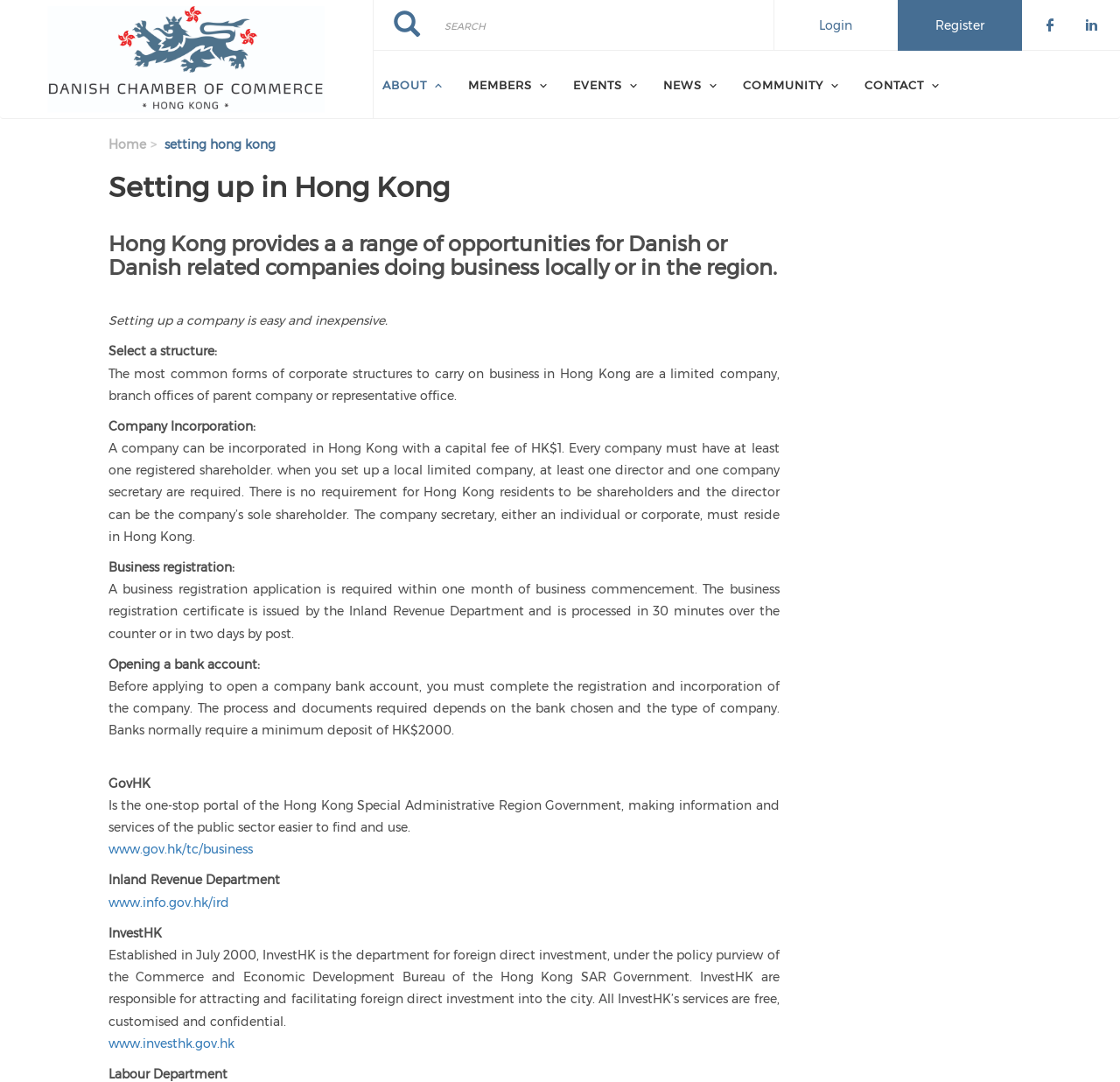Locate the bounding box coordinates of the clickable element to fulfill the following instruction: "Go to home page". Provide the coordinates as four float numbers between 0 and 1 in the format [left, top, right, bottom].

[0.012, 0.0, 0.321, 0.11]